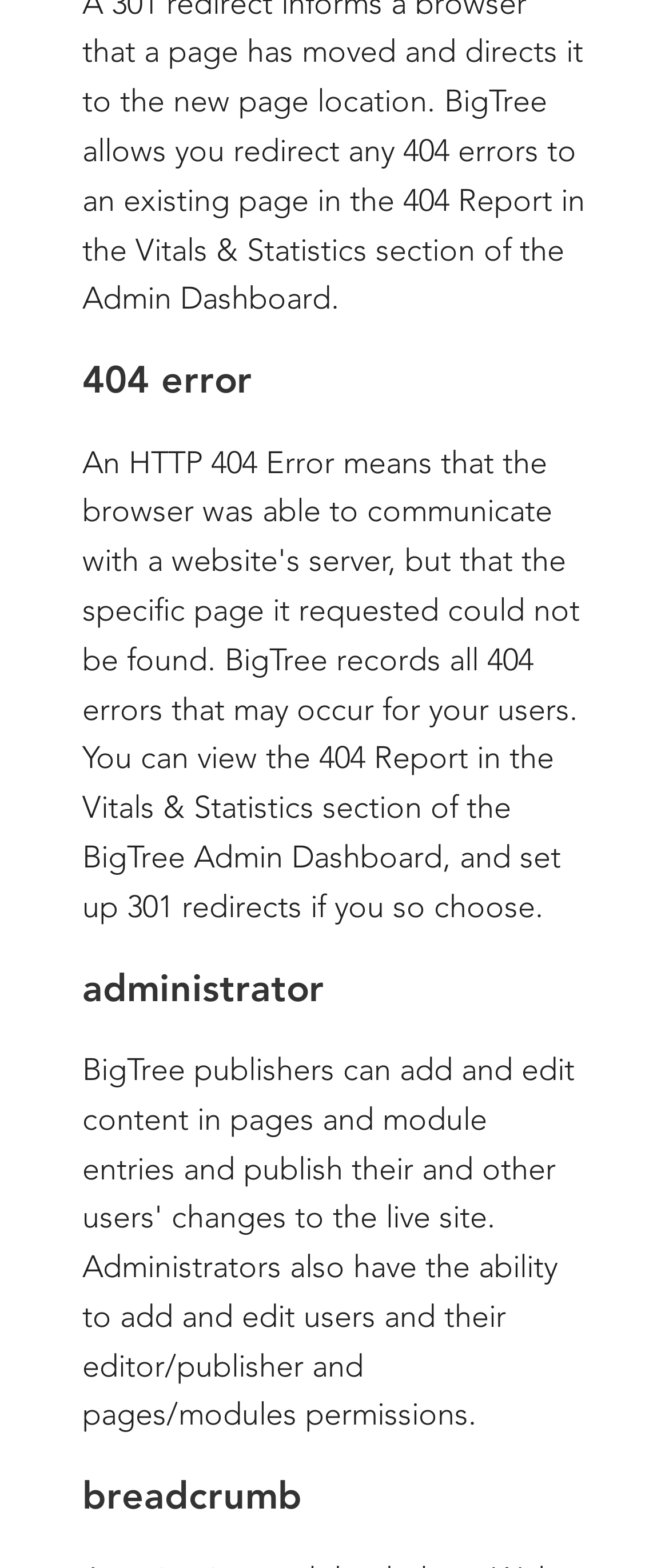Using the format (top-left x, top-left y, bottom-right x, bottom-right y), provide the bounding box coordinates for the described UI element. All values should be floating point numbers between 0 and 1: cache

[0.123, 0.069, 0.877, 0.108]